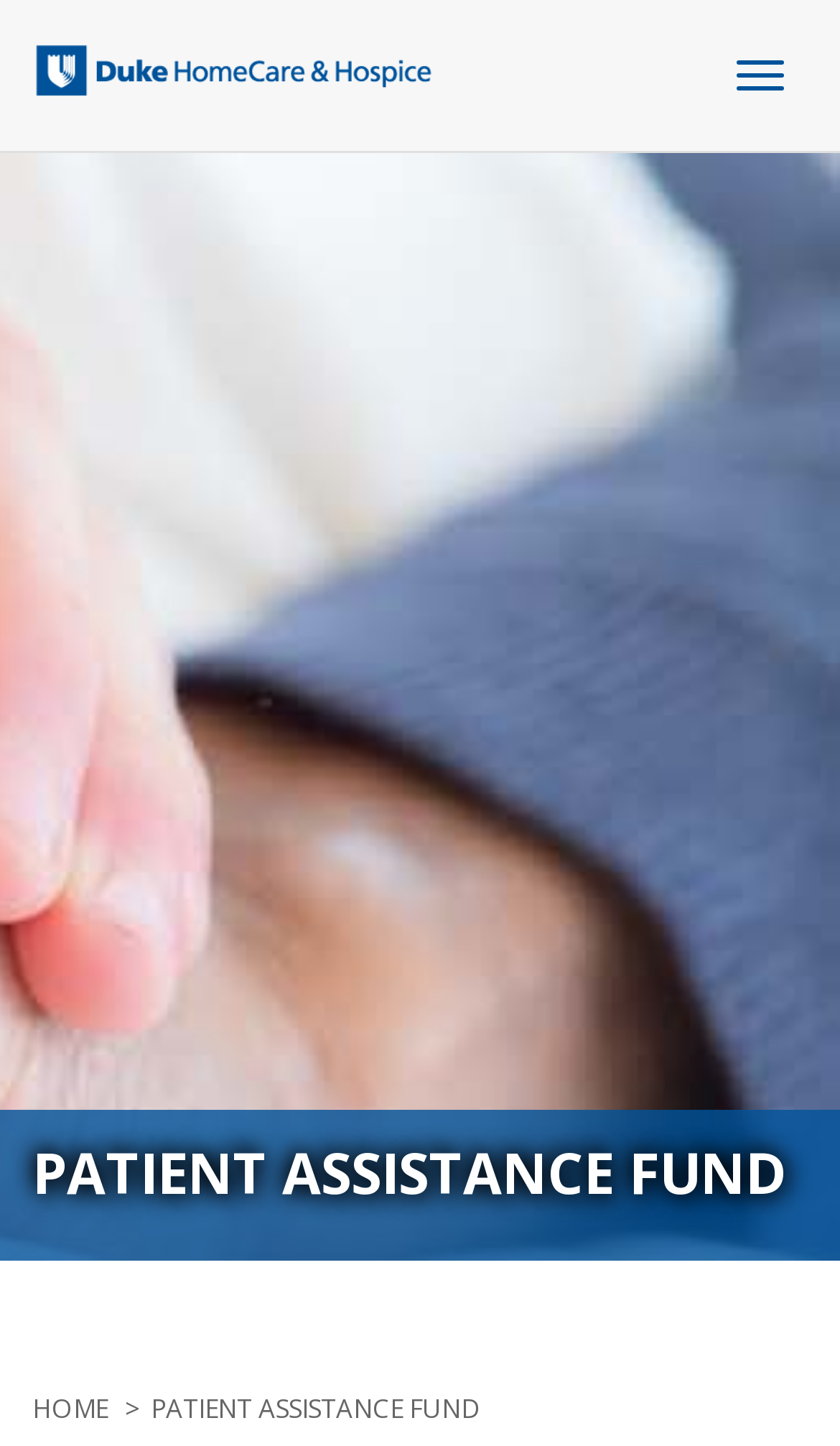What is the current page in the breadcrumb?
From the screenshot, supply a one-word or short-phrase answer.

PATIENT ASSISTANCE FUND